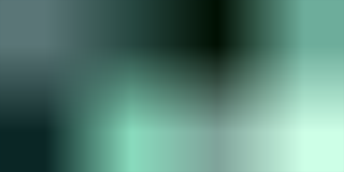Give a thorough and detailed caption for the image.

The image depicts a computer motherboard, showcasing various electronic components that contribute to its functionality. The layout features intricate details, such as capacitors, resistors, and microchips, all interconnected on a green circuit board. This visual representation serves as a backdrop for the associated article titled "Assembly Language Primer," which explores the fundamentals of assembly language, its significance in computer programming, and its interaction with hardware systems. The design highlights the complexity and sophistication of modern computer architecture, emphasizing the essential role that assembly language plays in the relationship between software and hardware.